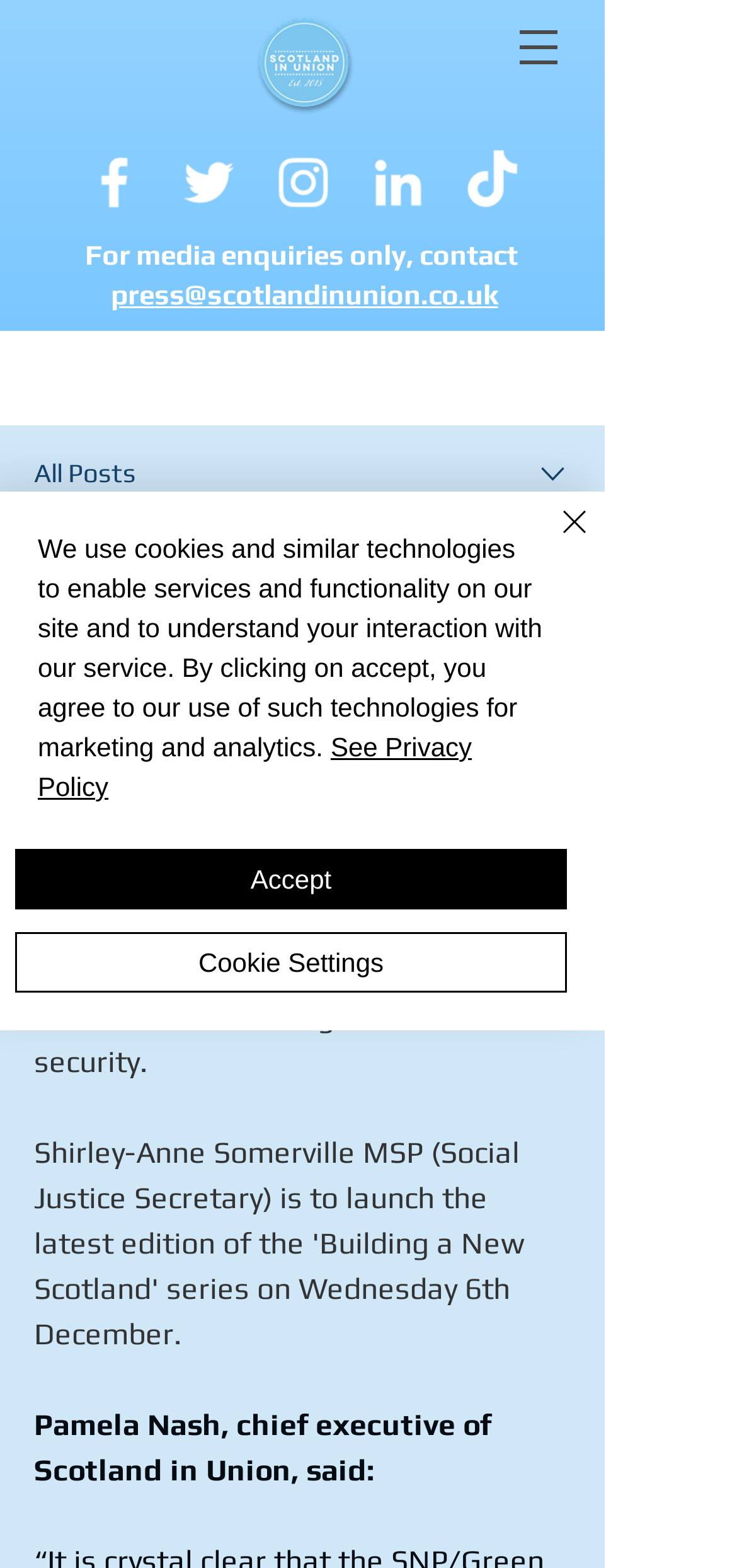Generate a detailed explanation of the webpage's features and information.

The webpage appears to be a news article or blog post from the Scottish Government, specifically discussing the publication of a ninth paper on Scotland leaving the UK, focusing on social security. 

At the top of the page, there is a navigation menu labeled "Site" with a dropdown button. Below this, there is a social media bar with five icons: Facebook, Twitter, Instagram, LinkedIn, and TikTok. 

On the left side of the page, there is a section with a heading that reads "For media enquiries only, contact press@scotlandinunion.co.uk" and includes a link to the email address. 

The main content of the page is divided into sections. The first section has a heading that reads "SNP/Green Government publish yet another paper" and includes a brief summary of the article. Below this, there is a section with a quote from Pamela Nash, chief executive of Scotland in Union. 

On the right side of the page, there is a section with links to "Post" and "All Posts", as well as a combobox with a date selection option and a "More actions" button. 

At the bottom of the page, there is a cookie policy alert with buttons to "Accept", "Cookie Settings", and "Close". The alert includes a link to the "Privacy Policy".